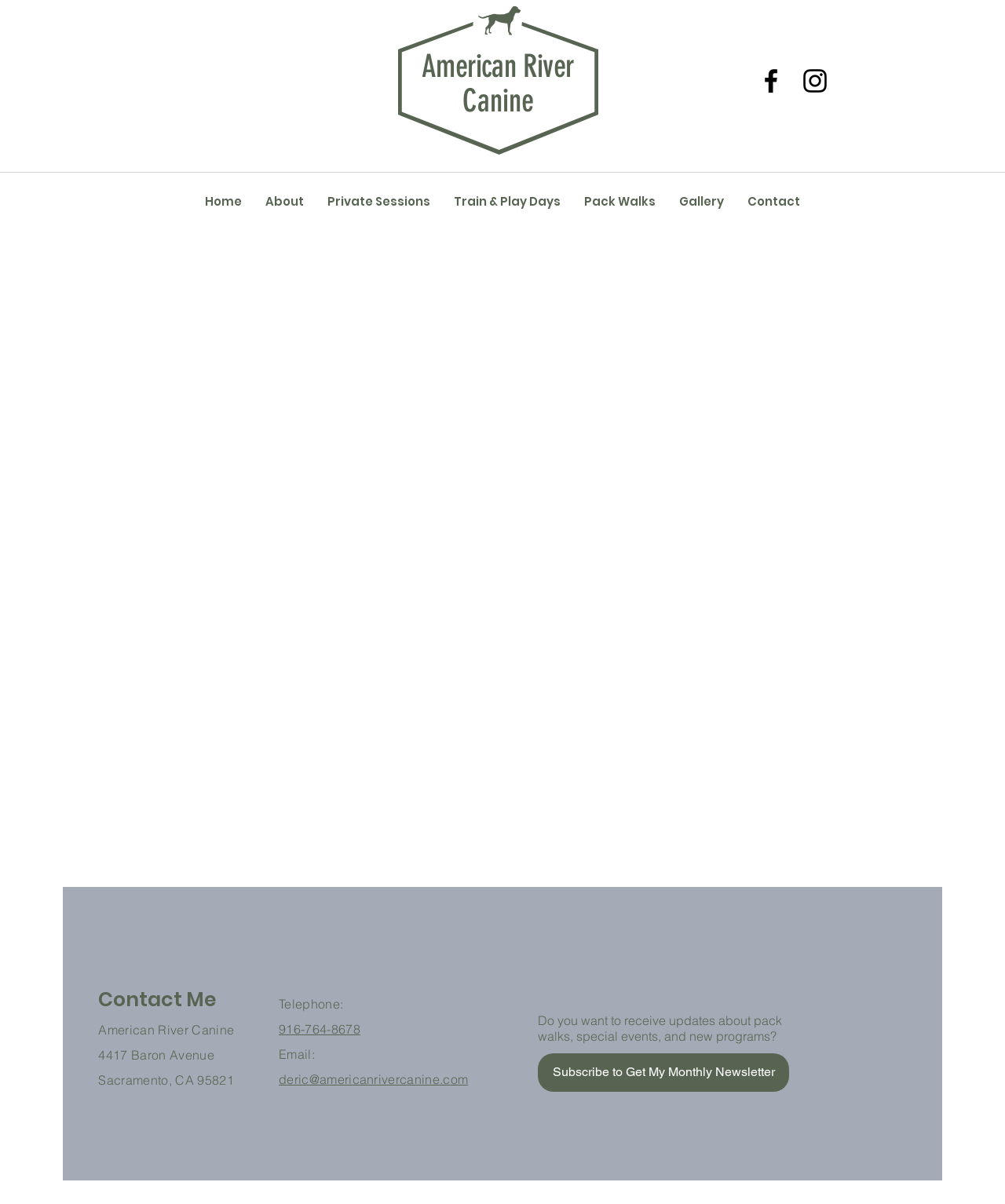Locate the bounding box coordinates of the clickable region necessary to complete the following instruction: "Visit the About page". Provide the coordinates in the format of four float numbers between 0 and 1, i.e., [left, top, right, bottom].

[0.252, 0.151, 0.314, 0.184]